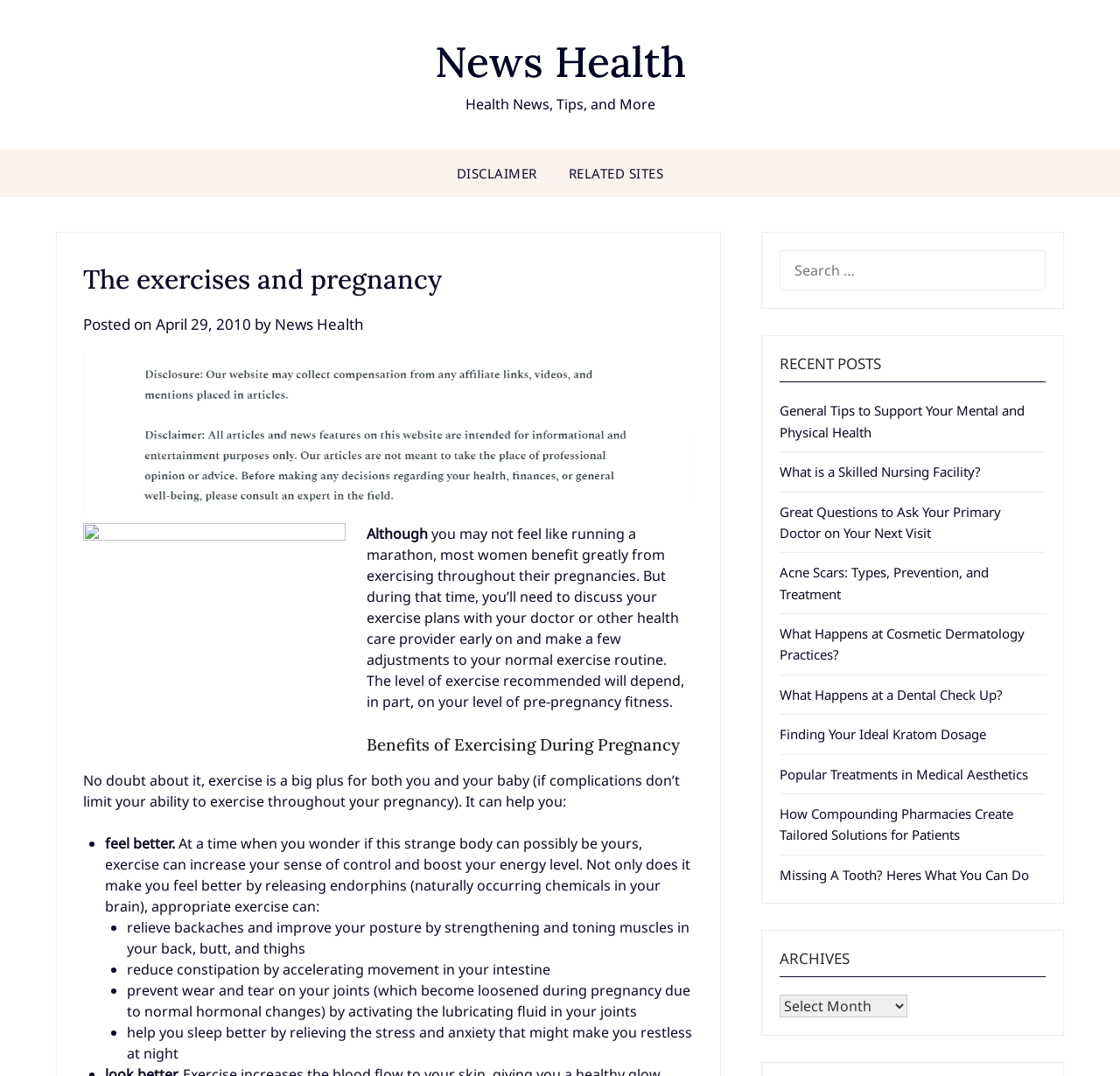Please extract and provide the main headline of the webpage.

The exercises and pregnancy